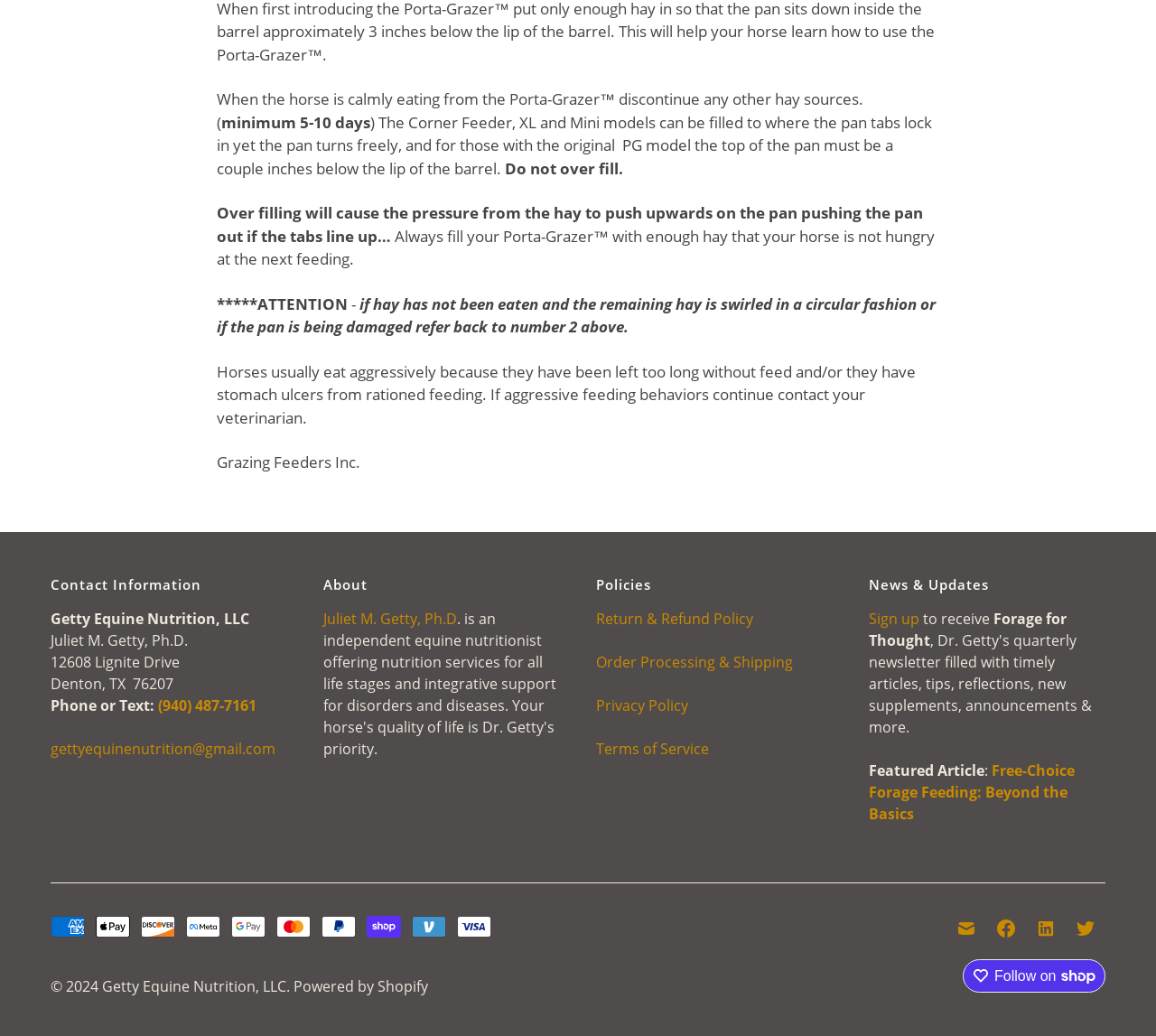Given the webpage screenshot, identify the bounding box of the UI element that matches this description: "gettyequinenutrition@gmail.com".

[0.044, 0.713, 0.238, 0.732]